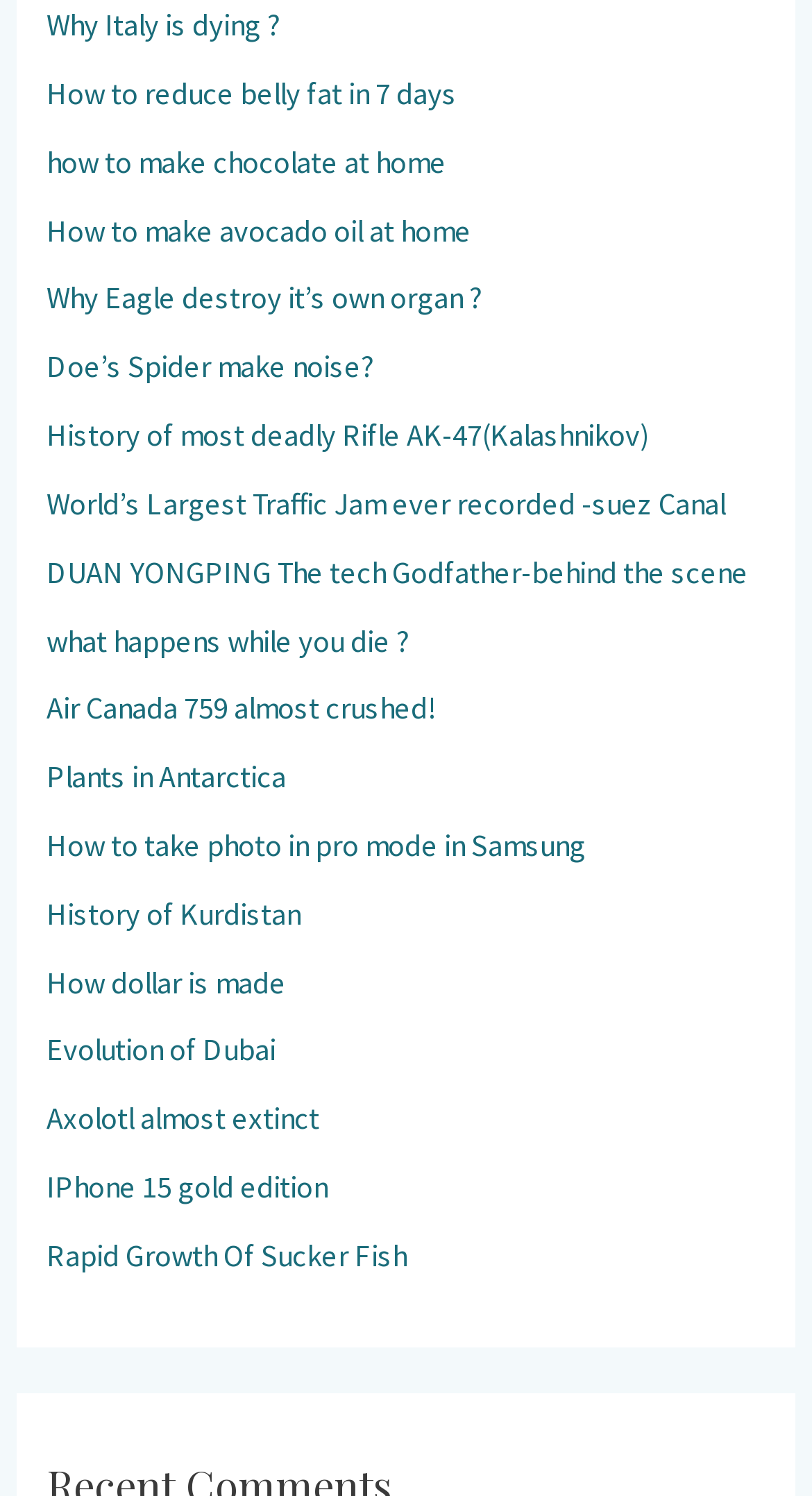Are there any links related to technology? Based on the image, give a response in one word or a short phrase.

Yes